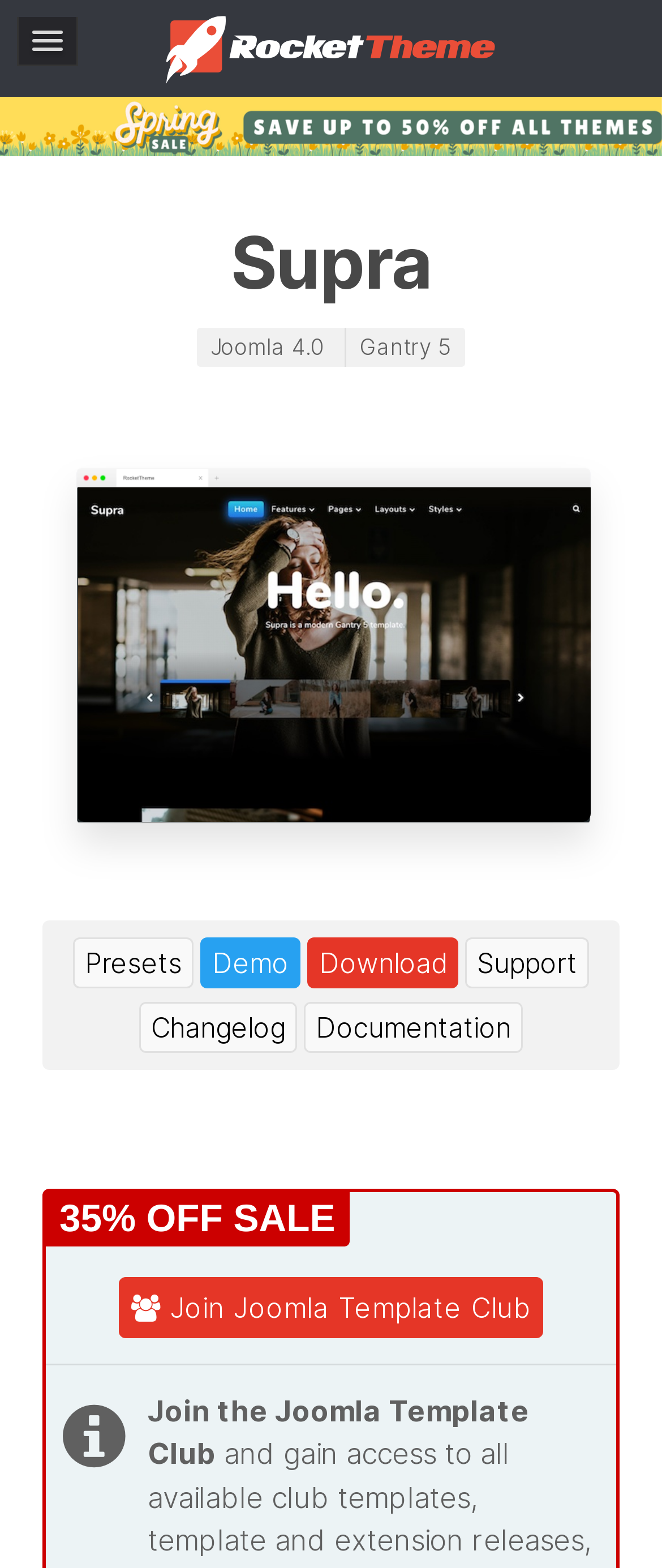How many links are there in the navigation menu?
Please craft a detailed and exhaustive response to the question.

There are five links in the navigation menu, namely 'Presets', 'Demo', 'Download', 'Support', and 'Changelog', which are located at the middle of the webpage.